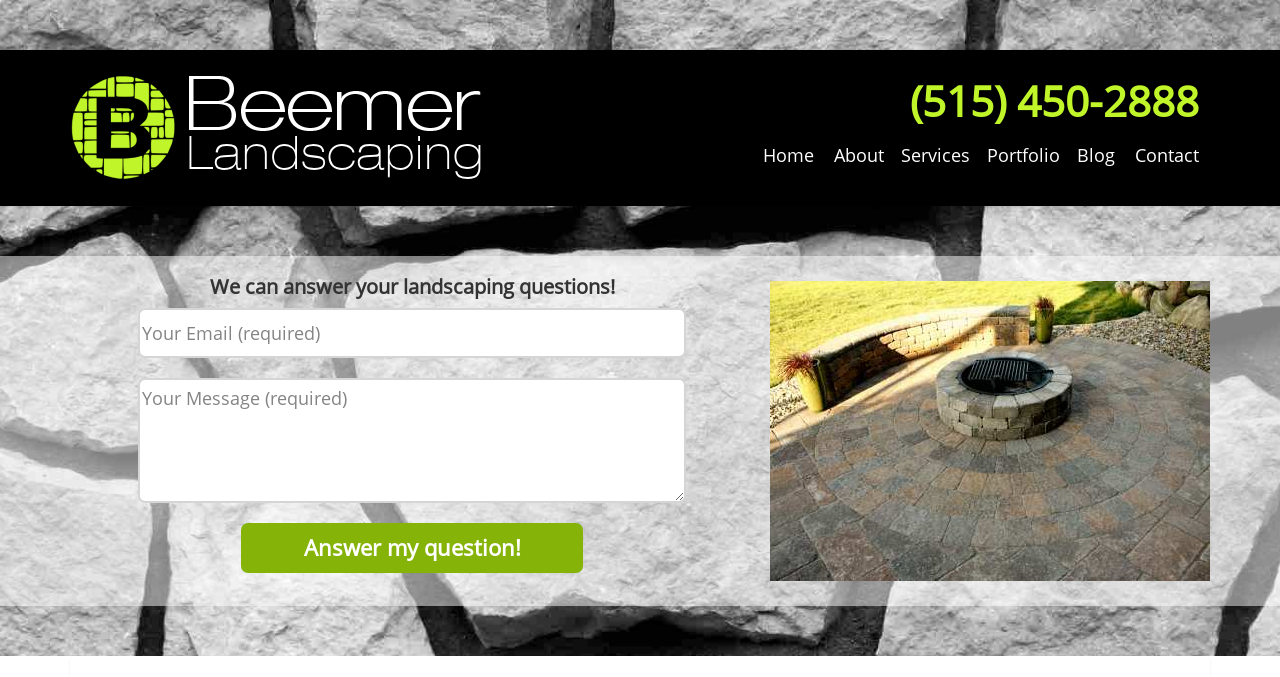Locate the coordinates of the bounding box for the clickable region that fulfills this instruction: "Click the 'Home' link".

[0.588, 0.192, 0.644, 0.266]